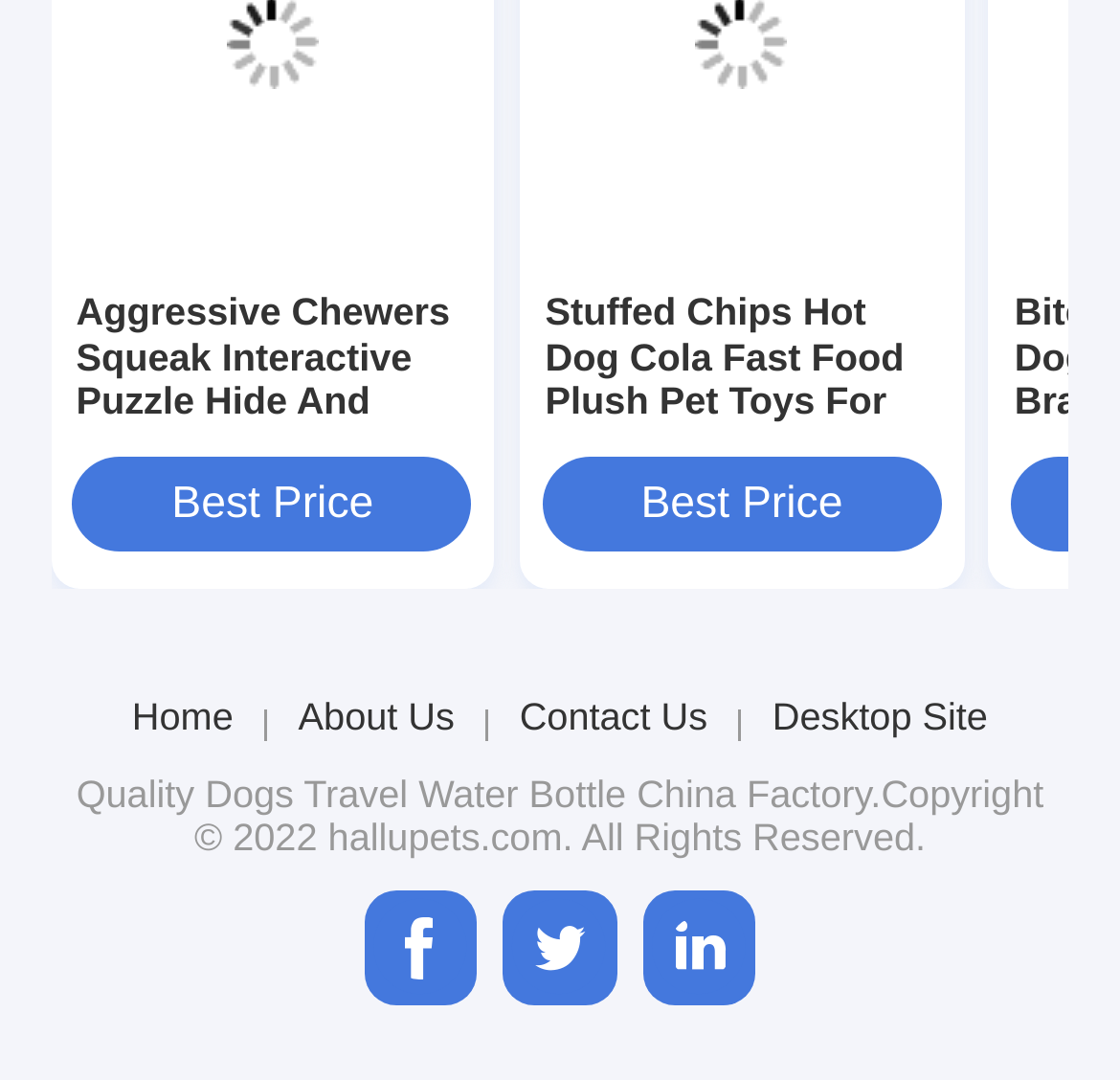Given the element description: "Desktop Site", predict the bounding box coordinates of this UI element. The coordinates must be four float numbers between 0 and 1, given as [left, top, right, bottom].

[0.69, 0.645, 0.882, 0.686]